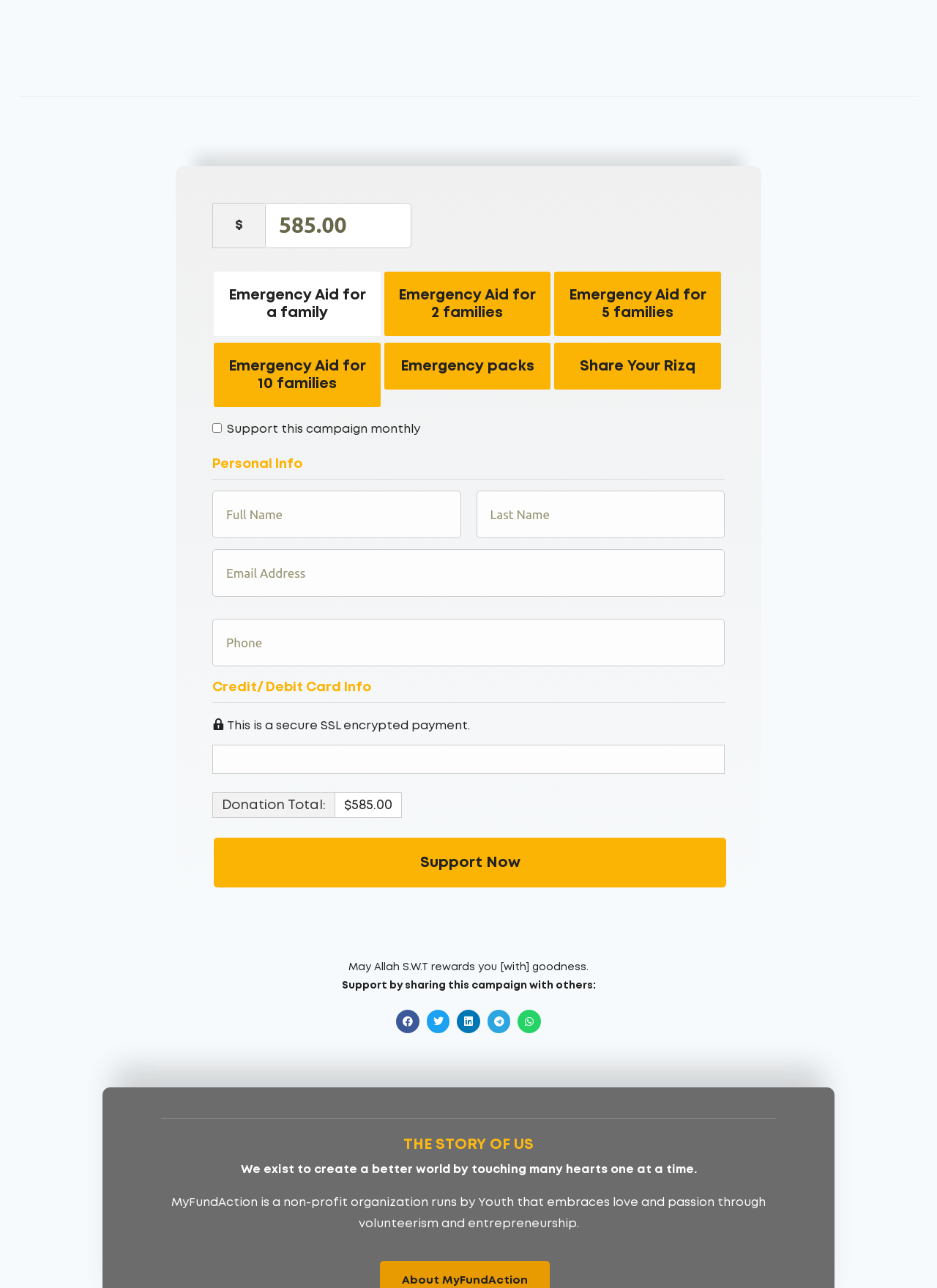Please provide the bounding box coordinates for the element that needs to be clicked to perform the following instruction: "Fill in personal info". The coordinates should be given as four float numbers between 0 and 1, i.e., [left, top, right, bottom].

[0.227, 0.352, 0.773, 0.526]